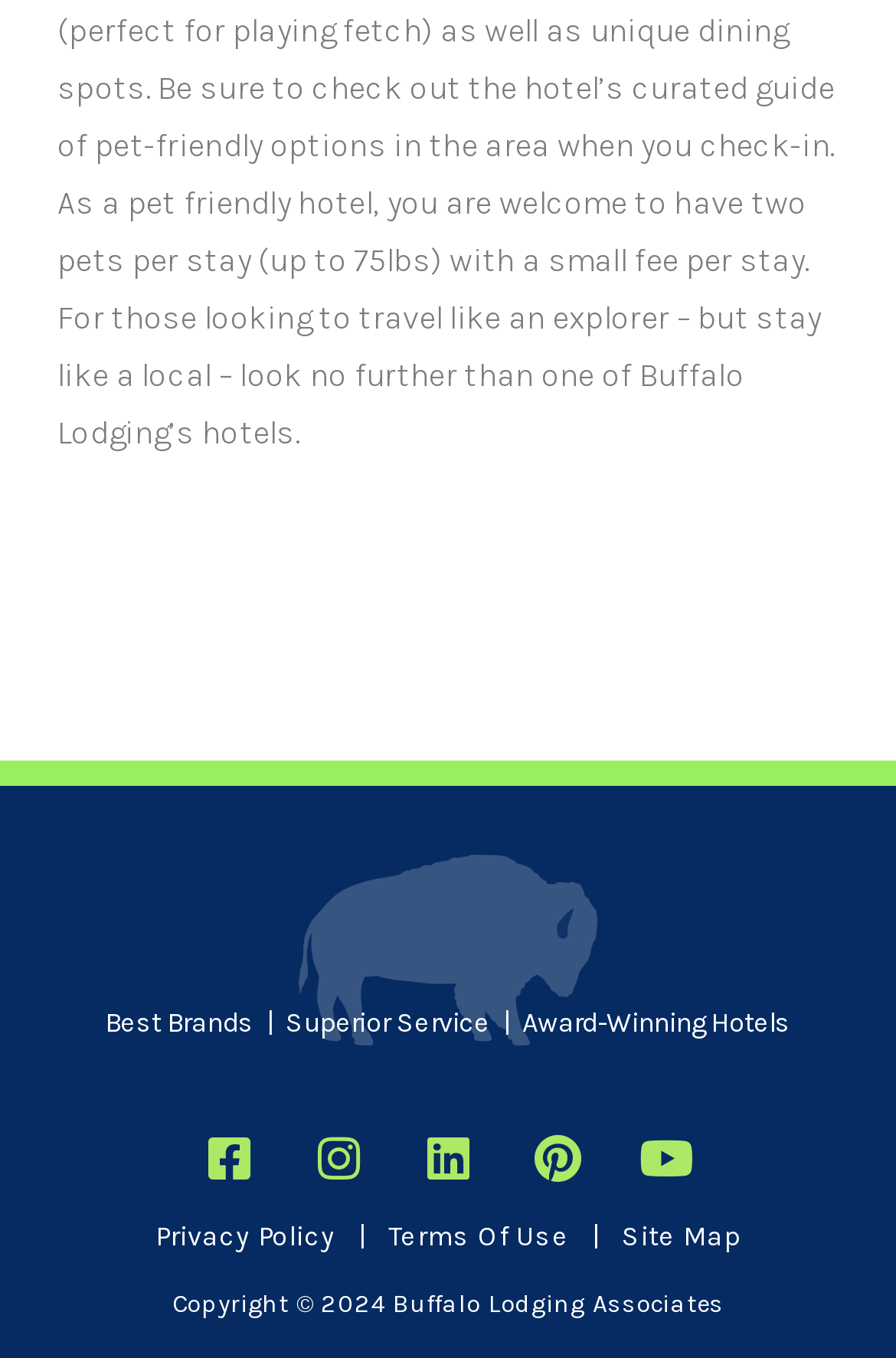Provide the bounding box for the UI element matching this description: "Video Library".

None